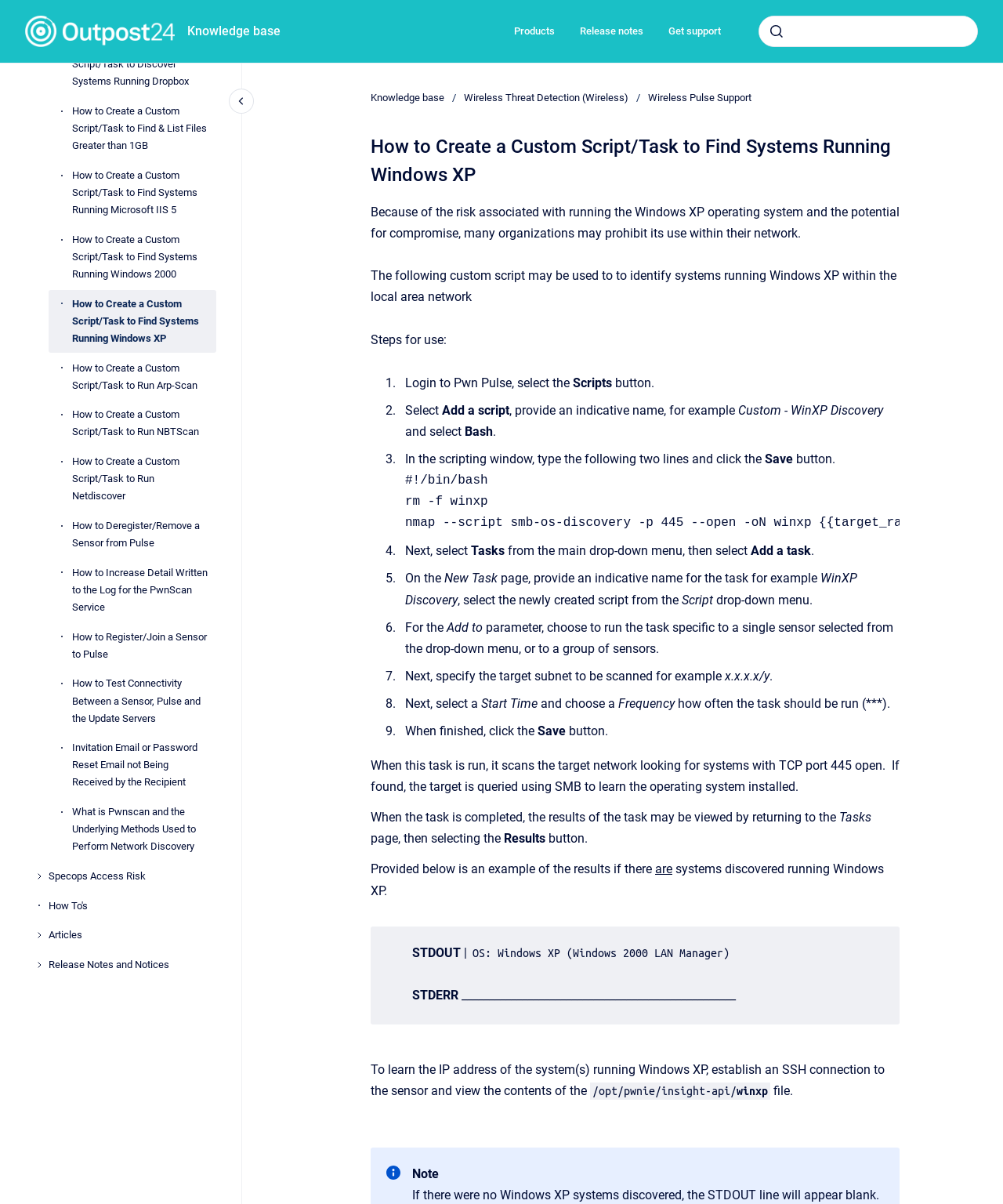Identify the bounding box coordinates for the region to click in order to carry out this instruction: "click Specops Access Risk". Provide the coordinates using four float numbers between 0 and 1, formatted as [left, top, right, bottom].

[0.048, 0.716, 0.216, 0.74]